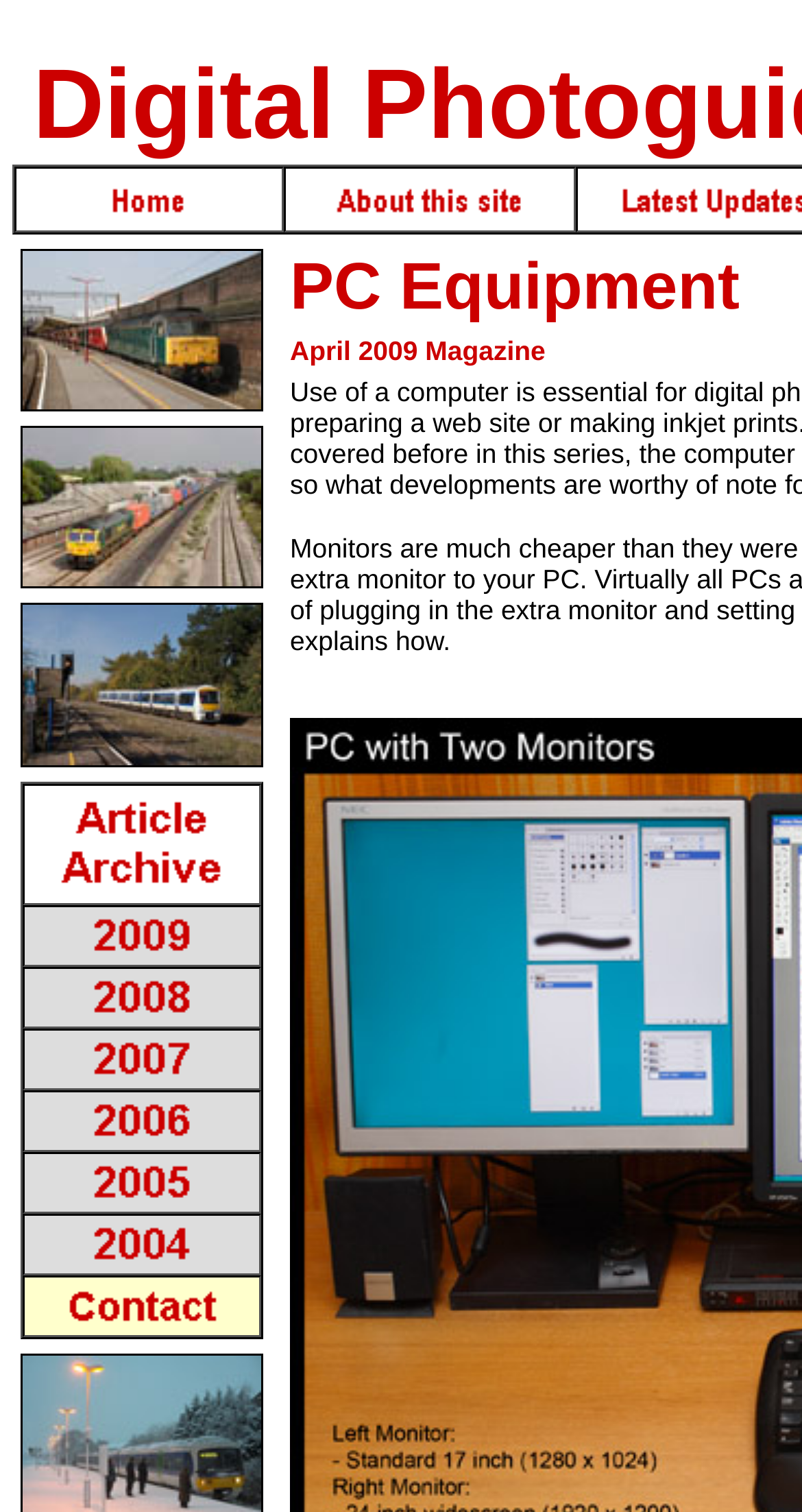How many images are on this webpage?
Please look at the screenshot and answer using one word or phrase.

11